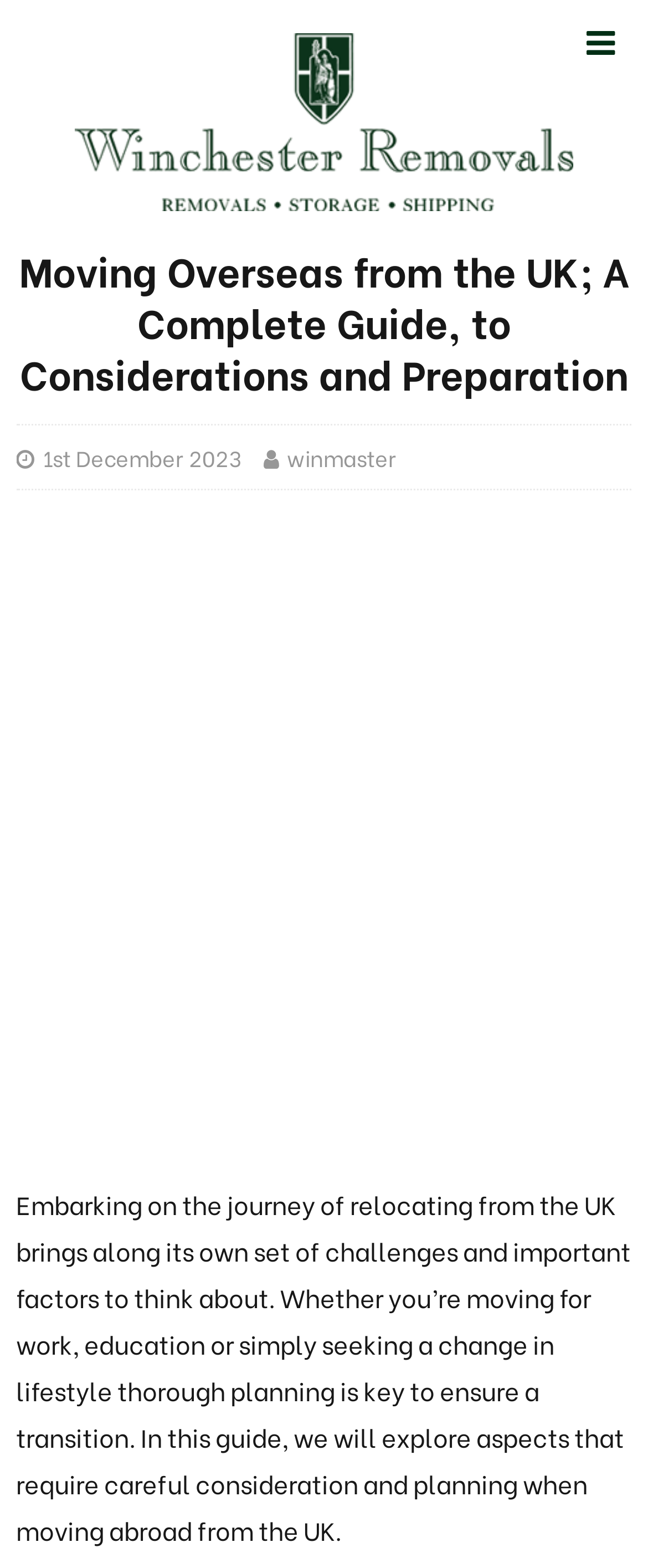Given the element description 1st December 2023, predict the bounding box coordinates for the UI element in the webpage screenshot. The format should be (top-left x, top-left y, bottom-right x, bottom-right y), and the values should be between 0 and 1.

[0.066, 0.28, 0.374, 0.301]